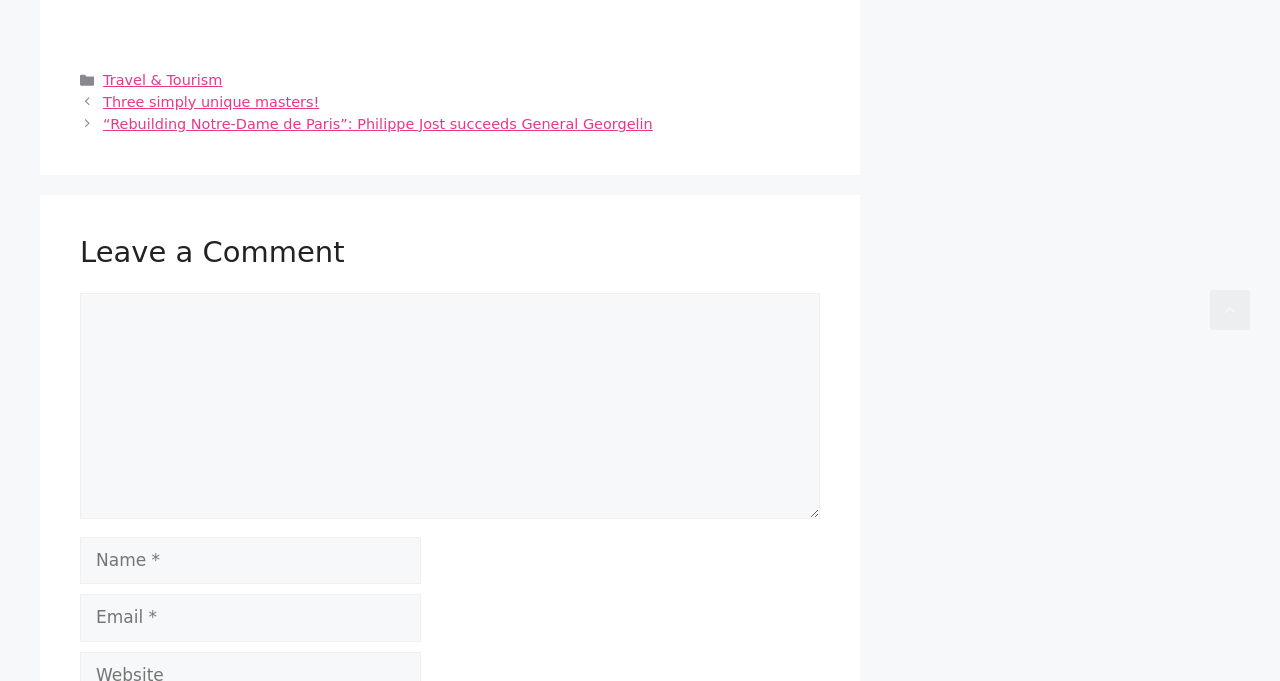What is the purpose of the textboxes?
Please use the image to provide an in-depth answer to the question.

The textboxes are for users to leave a comment, as indicated by the heading 'Leave a Comment' above them. There are three textboxes: one for the comment itself, one for the user's name, and one for their email.